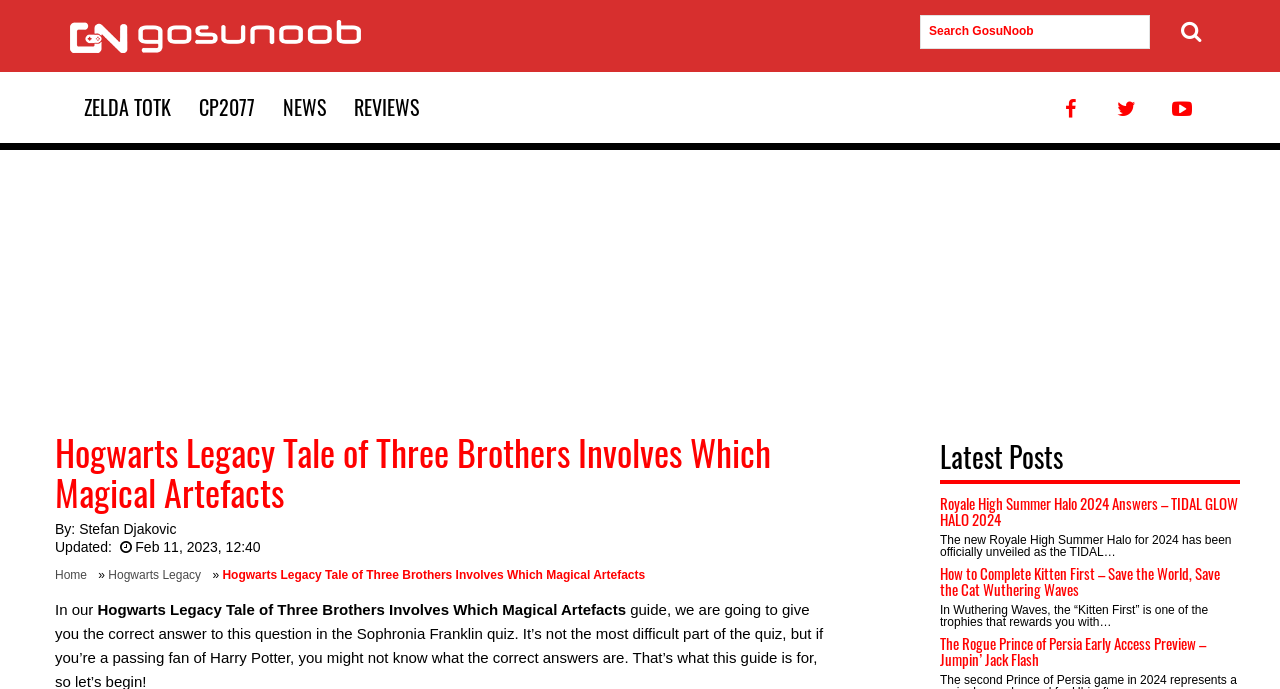Please identify the bounding box coordinates of the clickable region that I should interact with to perform the following instruction: "Visit the Zelda TOTK page". The coordinates should be expressed as four float numbers between 0 and 1, i.e., [left, top, right, bottom].

[0.055, 0.104, 0.145, 0.206]